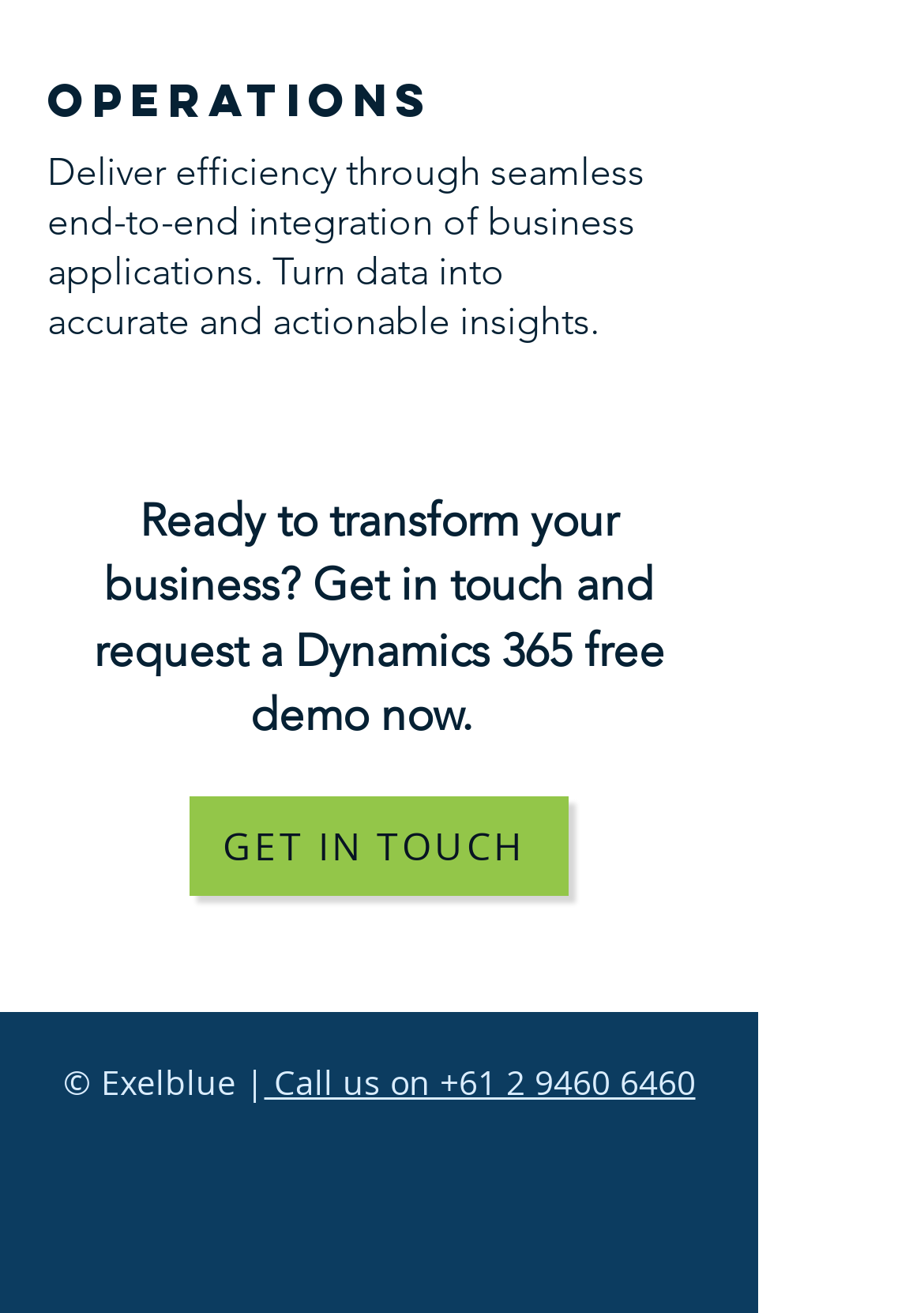What is the company name?
Offer a detailed and exhaustive answer to the question.

The company name can be found in the footer section of the webpage, where it is written as '© Exelblue |'.